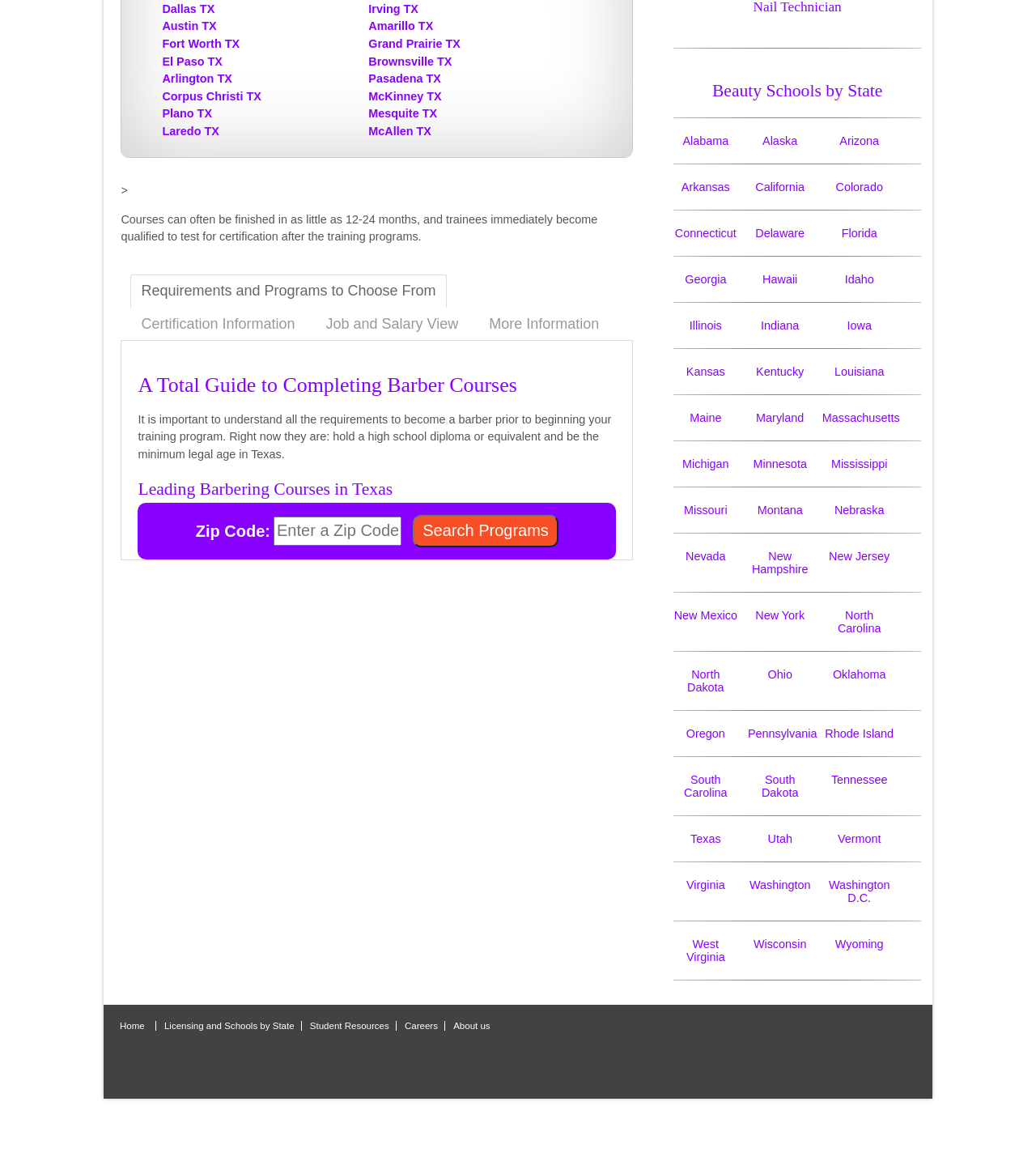Please provide the bounding box coordinates in the format (top-left x, top-left y, bottom-right x, bottom-right y). Remember, all values are floating point numbers between 0 and 1. What is the bounding box coordinate of the region described as: Vermont

[0.809, 0.709, 0.85, 0.72]